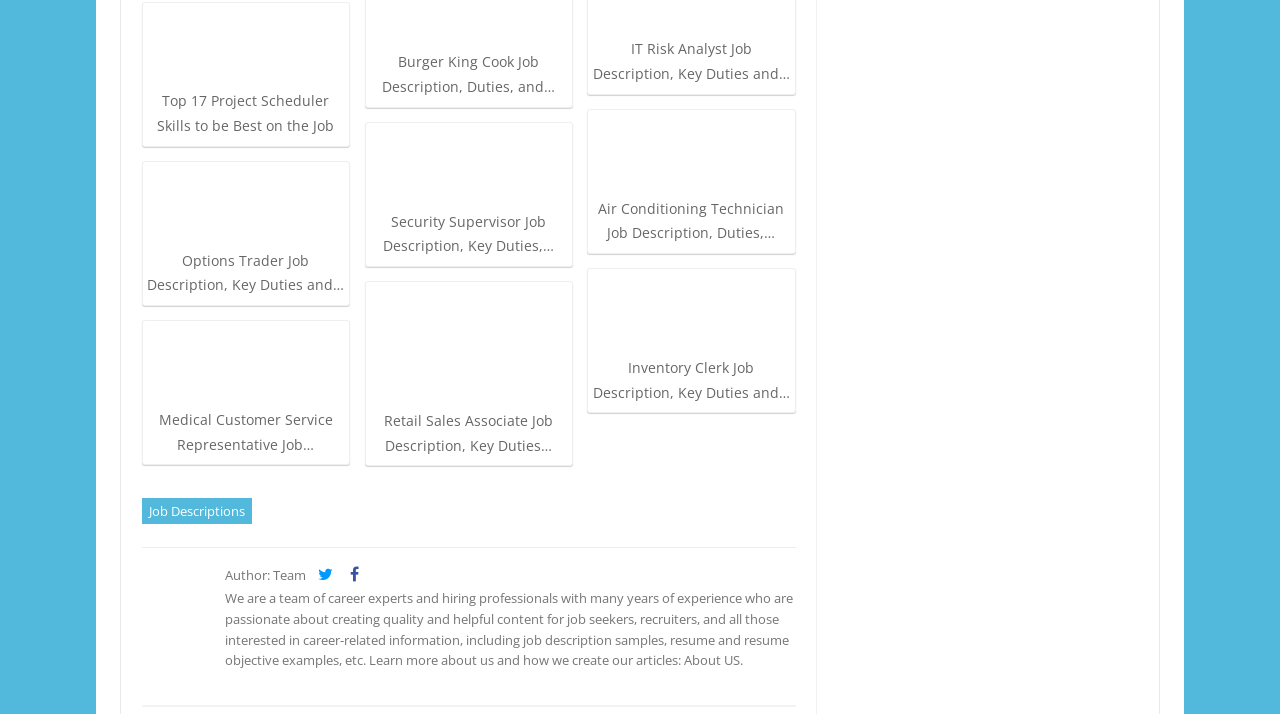Pinpoint the bounding box coordinates of the clickable area necessary to execute the following instruction: "Learn about Medical Customer Service Representative Job". The coordinates should be given as four float numbers between 0 and 1, namely [left, top, right, bottom].

[0.114, 0.454, 0.27, 0.64]